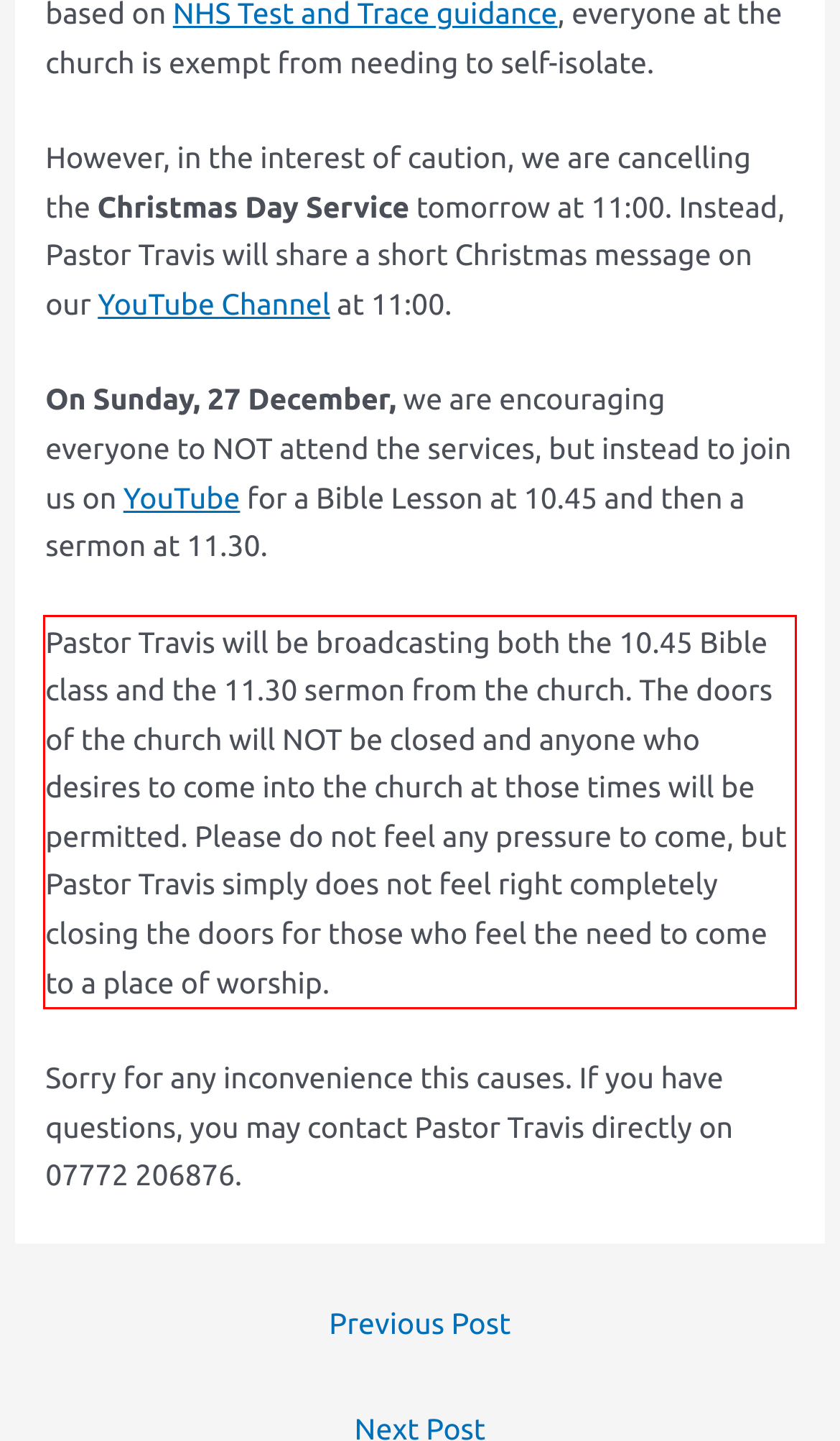Please examine the webpage screenshot containing a red bounding box and use OCR to recognize and output the text inside the red bounding box.

Pastor Travis will be broadcasting both the 10.45 Bible class and the 11.30 sermon from the church. The doors of the church will NOT be closed and anyone who desires to come into the church at those times will be permitted. Please do not feel any pressure to come, but Pastor Travis simply does not feel right completely closing the doors for those who feel the need to come to a place of worship.